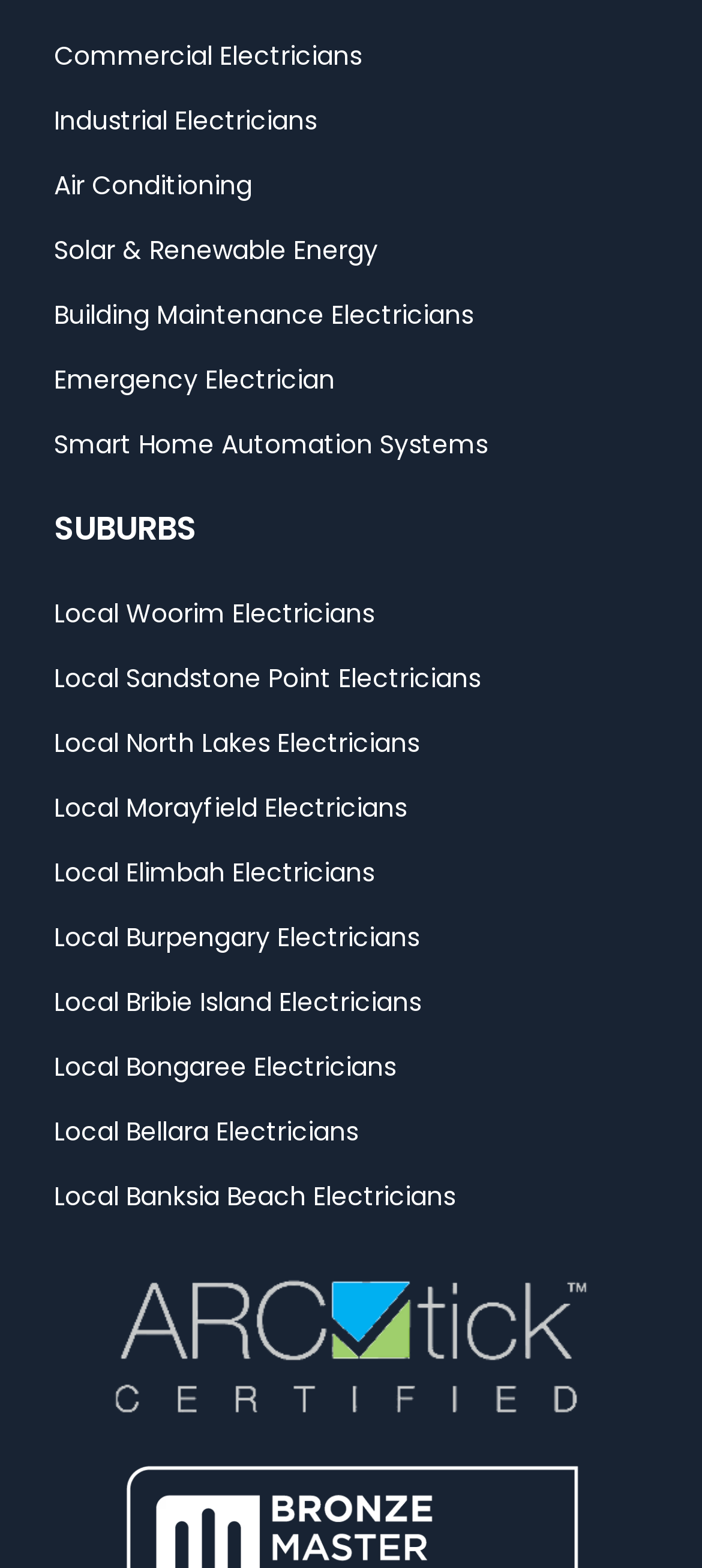Use a single word or phrase to answer the question: What is the last suburb listed?

Banksia Beach